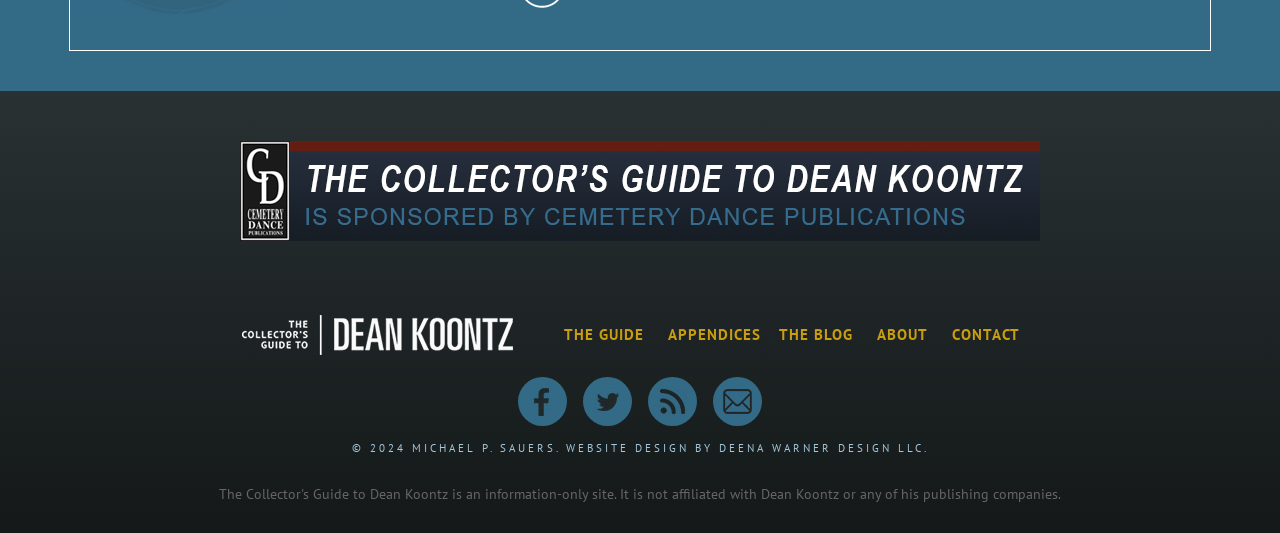How many main menu items are there?
Answer the question with a detailed and thorough explanation.

The main menu items are located at the top of the webpage, and there are five items: THE GUIDE, APPENDICES, THE BLOG, ABOUT, and CONTACT.